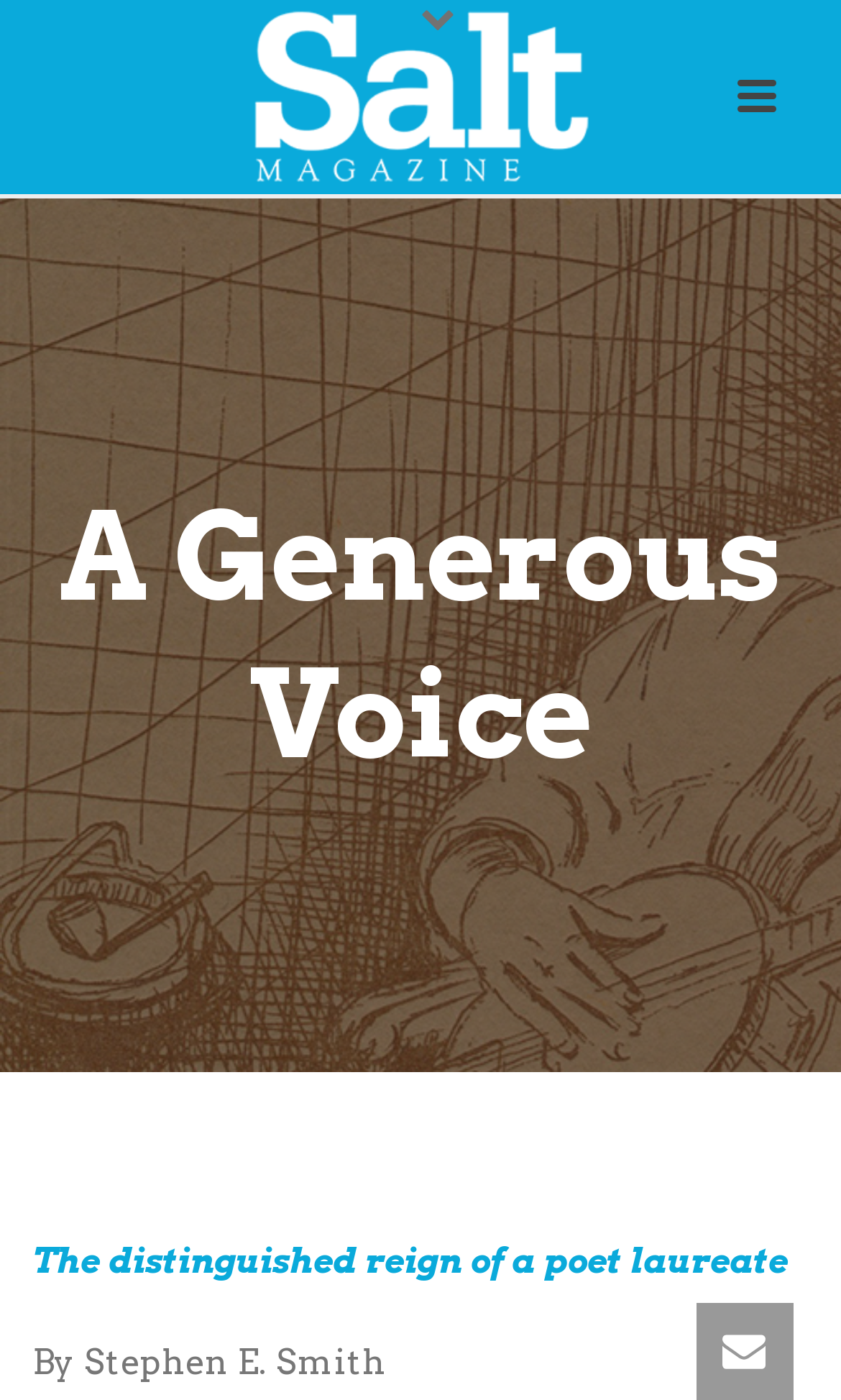What is the topic of the link 'The Art & Soul of Wilmington'?
We need a detailed and meticulous answer to the question.

The link 'The Art & Soul of Wilmington' suggests that the topic is related to Wilmington. The exact topic is not specified, but it is likely related to the art and culture of Wilmington.